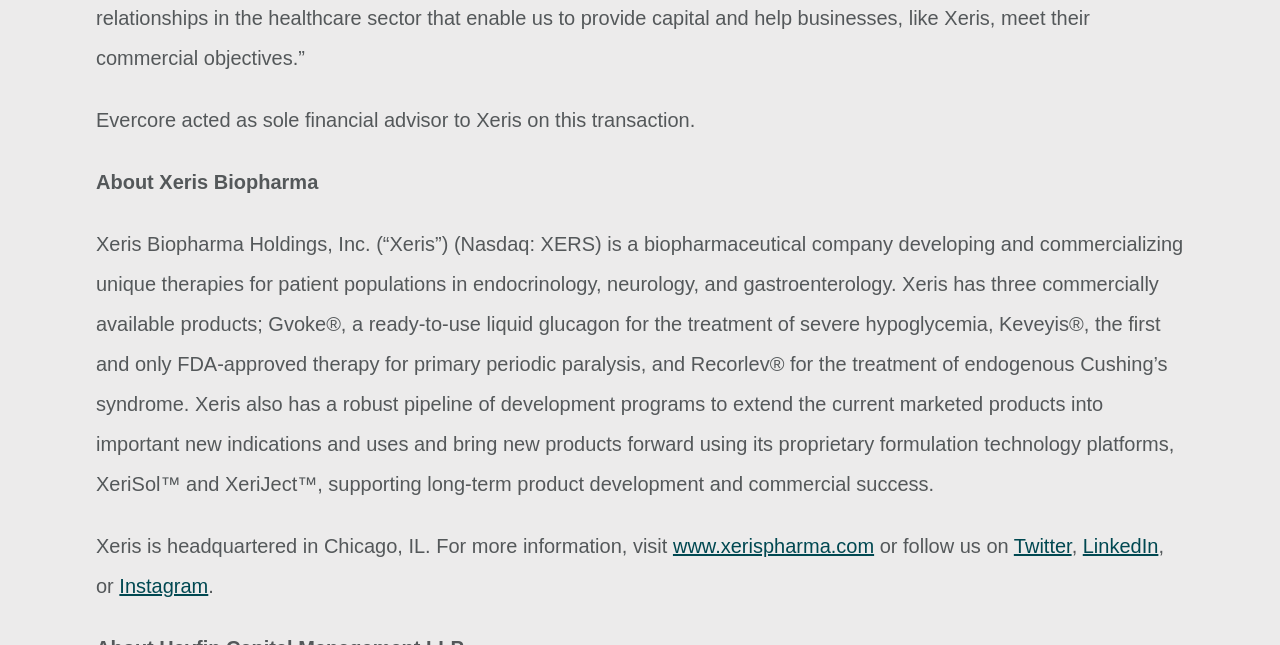What is Xeris Biopharma's headquarters location?
Provide an in-depth and detailed explanation in response to the question.

I found this information by reading the text that describes Xeris Biopharma, which mentions that the company is headquartered in Chicago, IL.